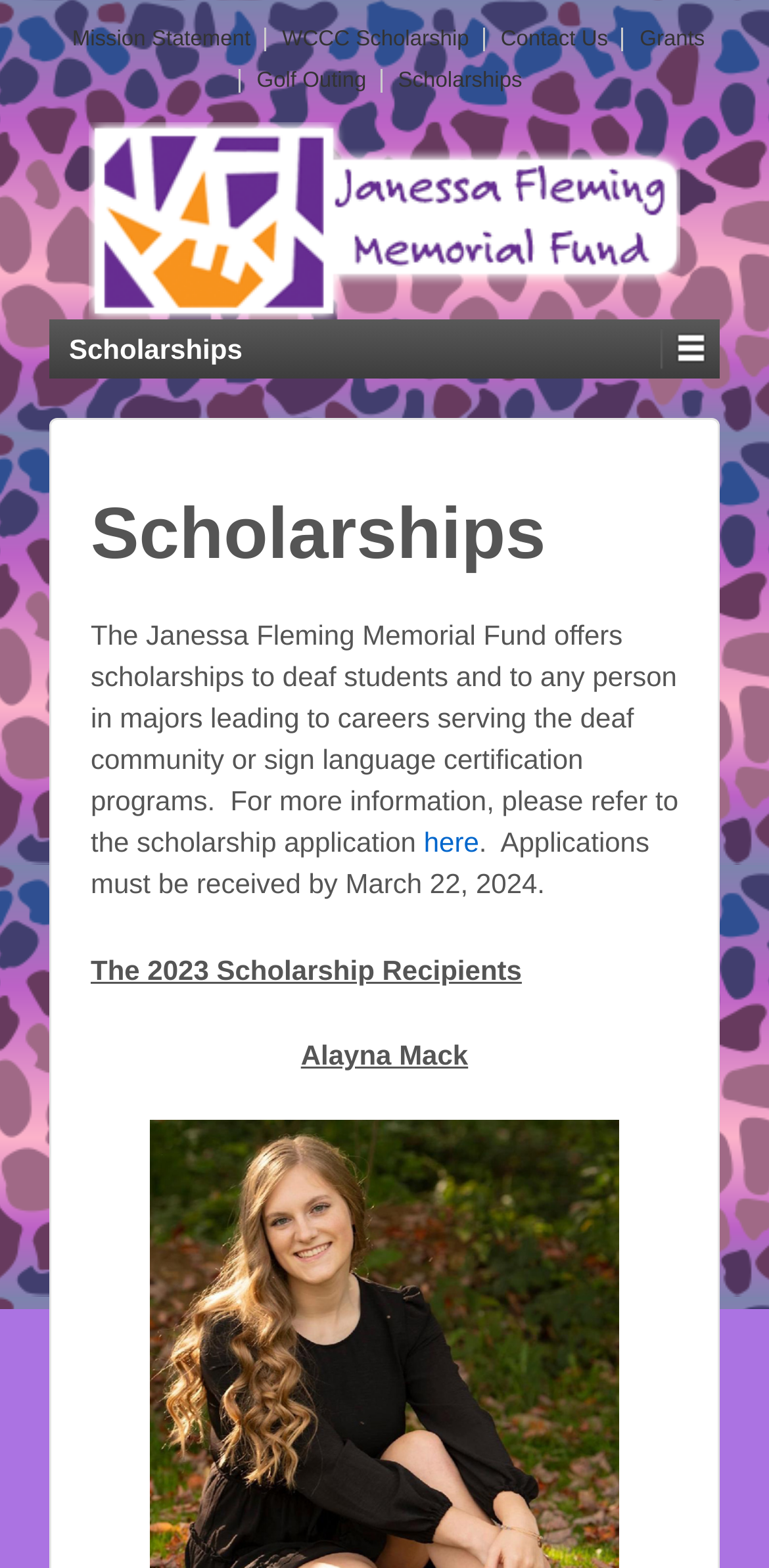What is the deadline for scholarship applications?
Look at the image and provide a detailed response to the question.

The webpage states that applications must be received by March 22, 2024, as mentioned in the paragraph describing the scholarship application process.